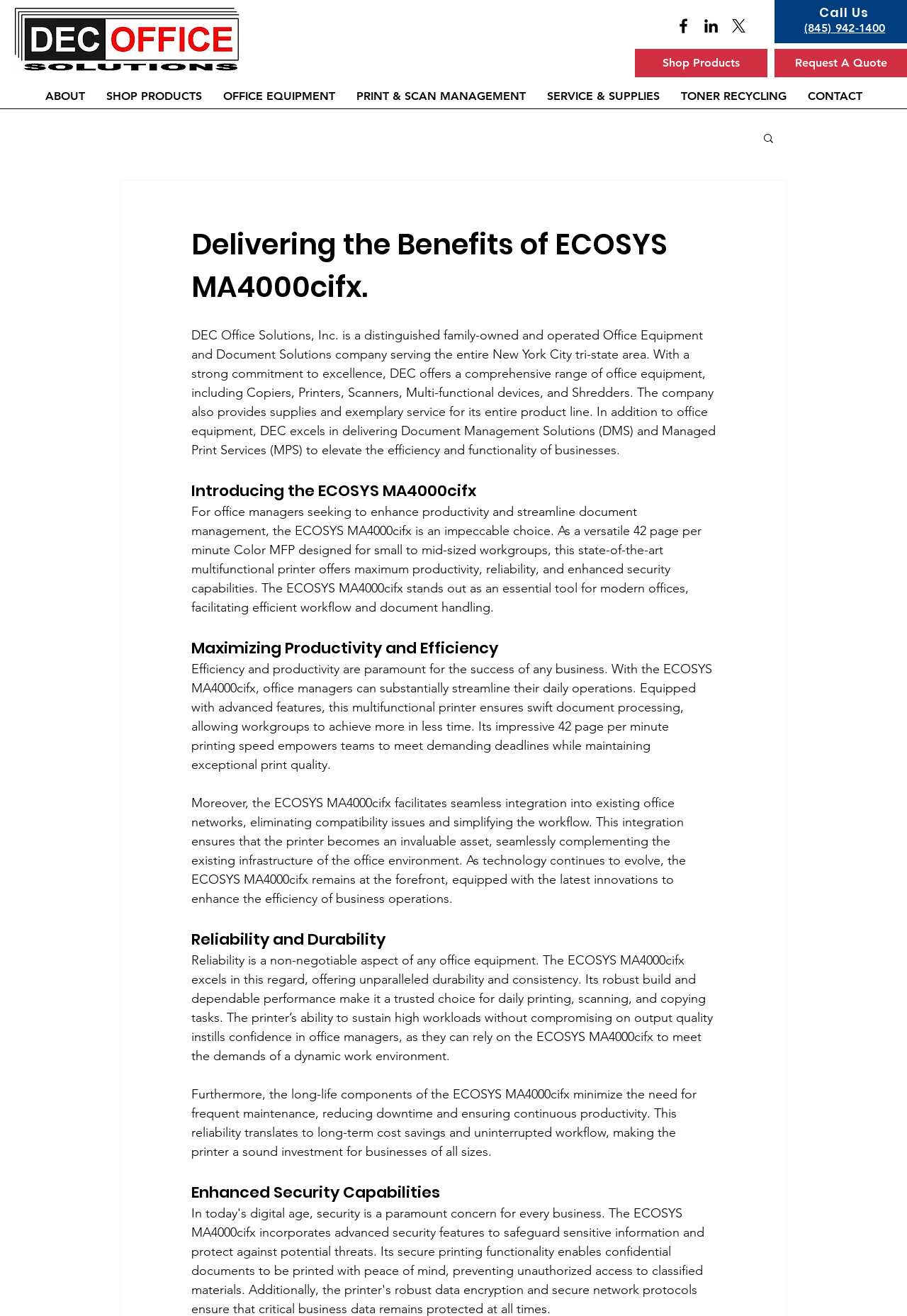Indicate the bounding box coordinates of the clickable region to achieve the following instruction: "Shop for products."

[0.7, 0.037, 0.846, 0.059]